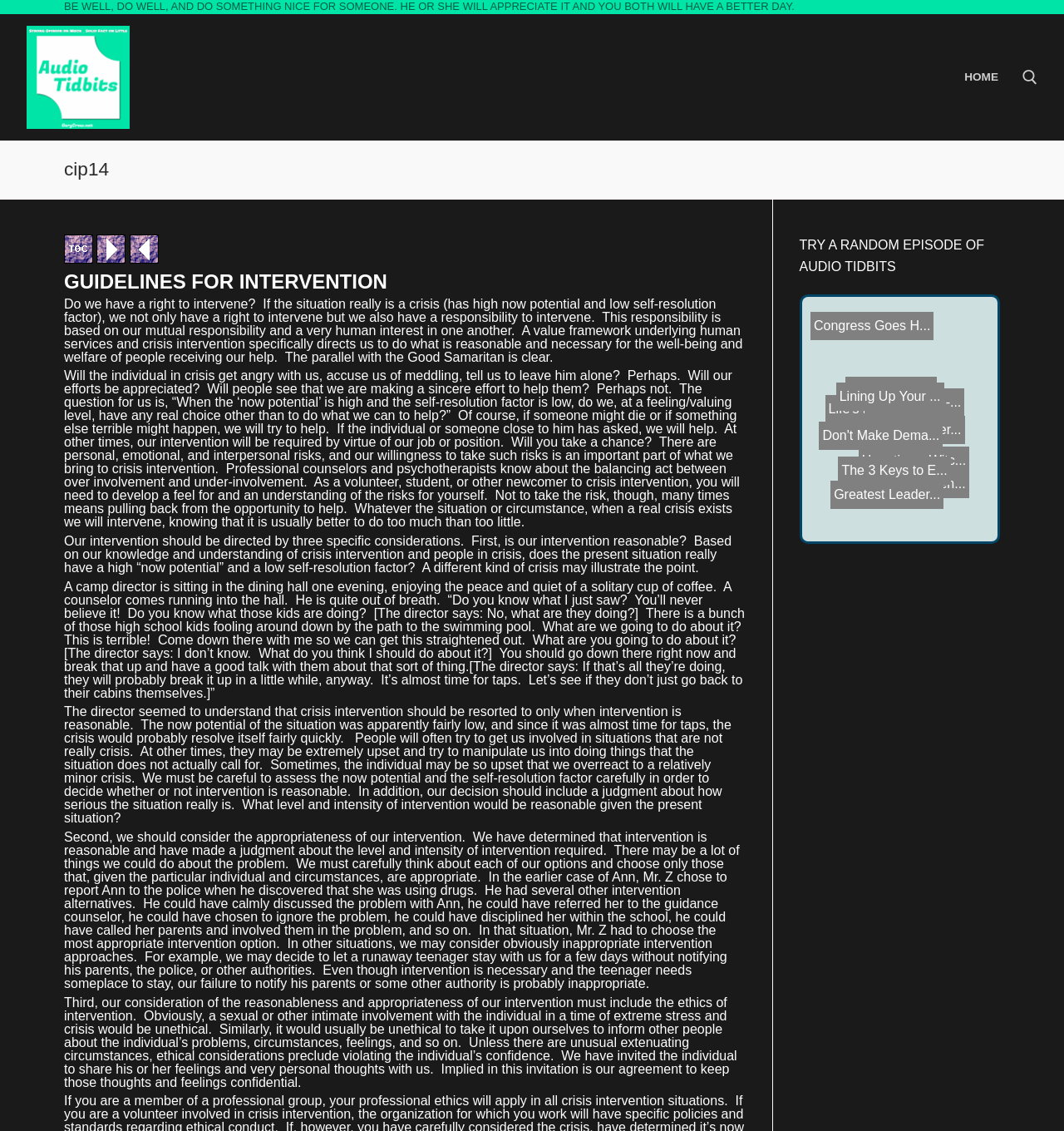Please specify the bounding box coordinates of the area that should be clicked to accomplish the following instruction: "try a random episode of 'Audio Tidbits'". The coordinates should consist of four float numbers between 0 and 1, i.e., [left, top, right, bottom].

[0.751, 0.208, 0.94, 0.246]